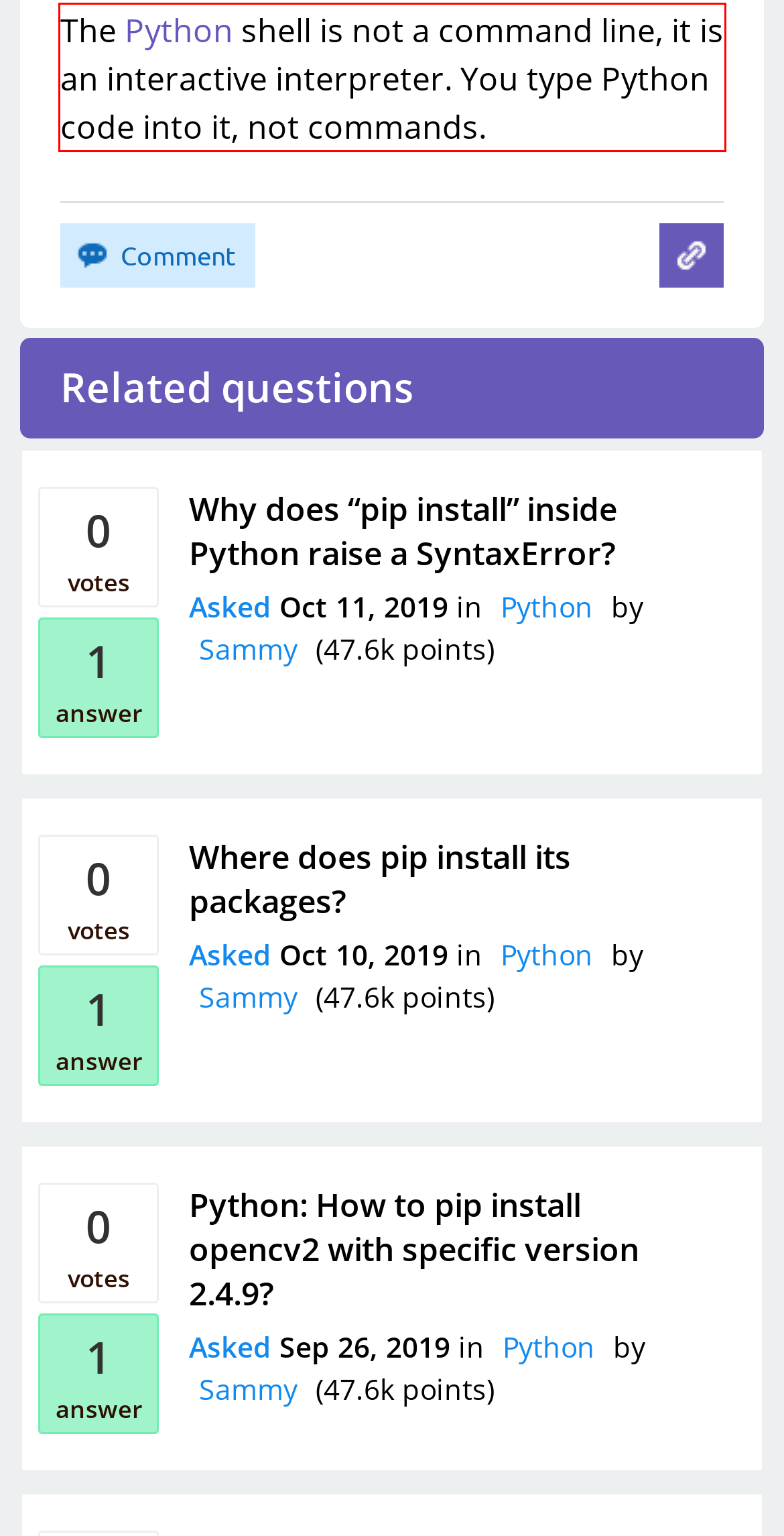By examining the provided screenshot of a webpage, recognize the text within the red bounding box and generate its text content.

The Python shell is not a command line, it is an interactive interpreter. You type Python code into it, not commands.